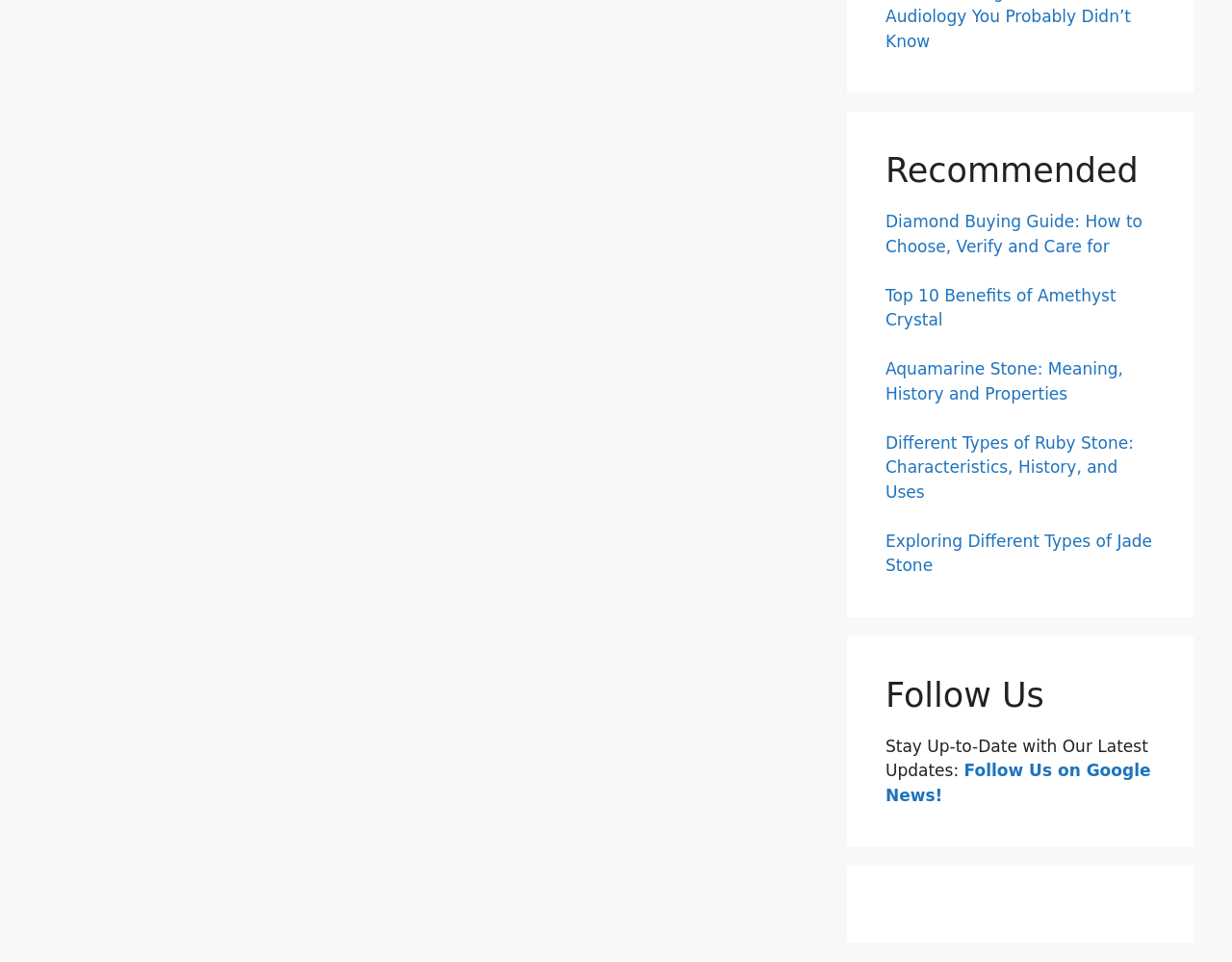Provide the bounding box coordinates, formatted as (top-left x, top-left y, bottom-right x, bottom-right y), with all values being floating point numbers between 0 and 1. Identify the bounding box of the UI element that matches the description: Gemstones 101

[0.038, 0.035, 0.115, 0.052]